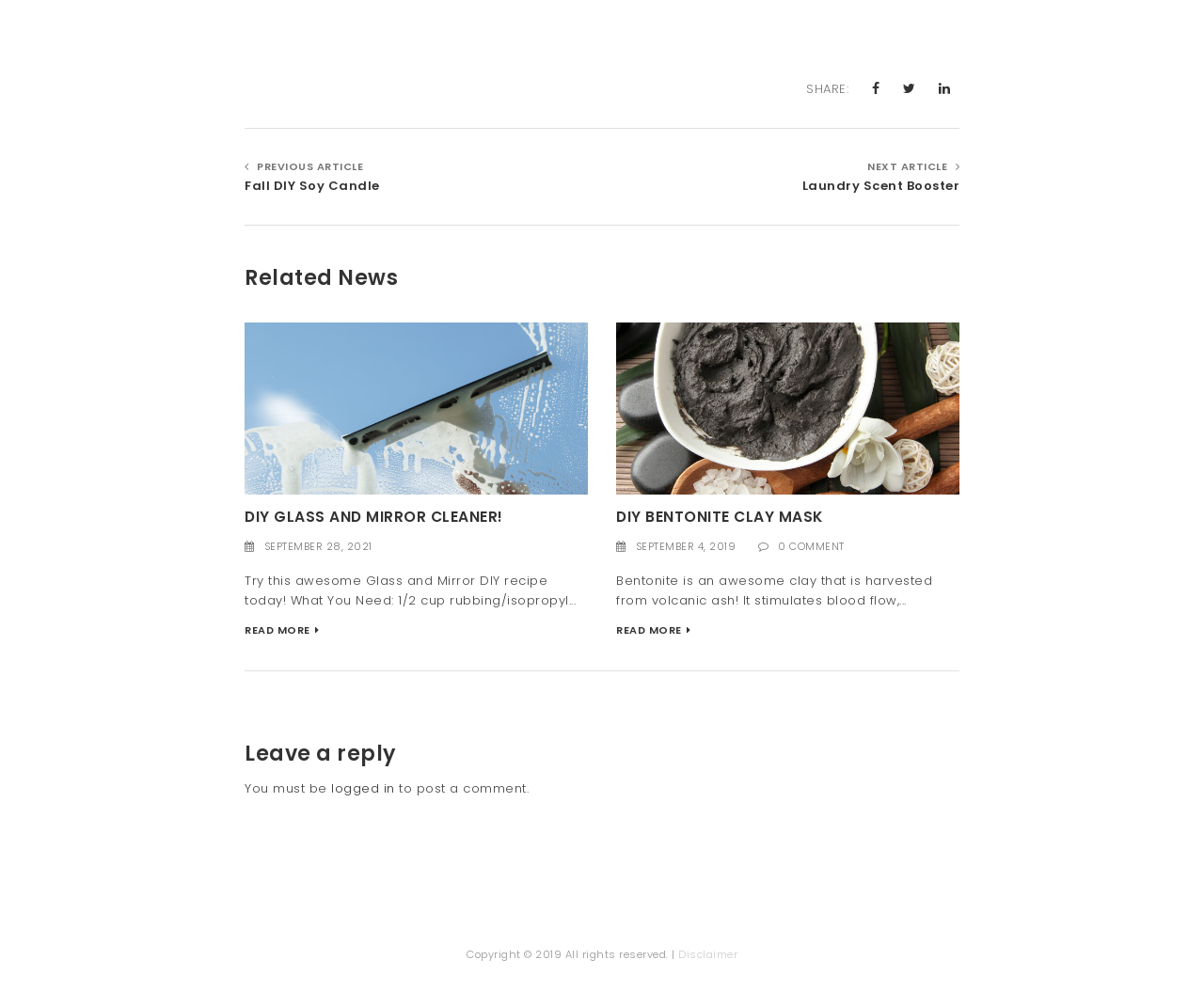Locate the bounding box coordinates of the clickable part needed for the task: "View the next article".

[0.72, 0.161, 0.789, 0.176]